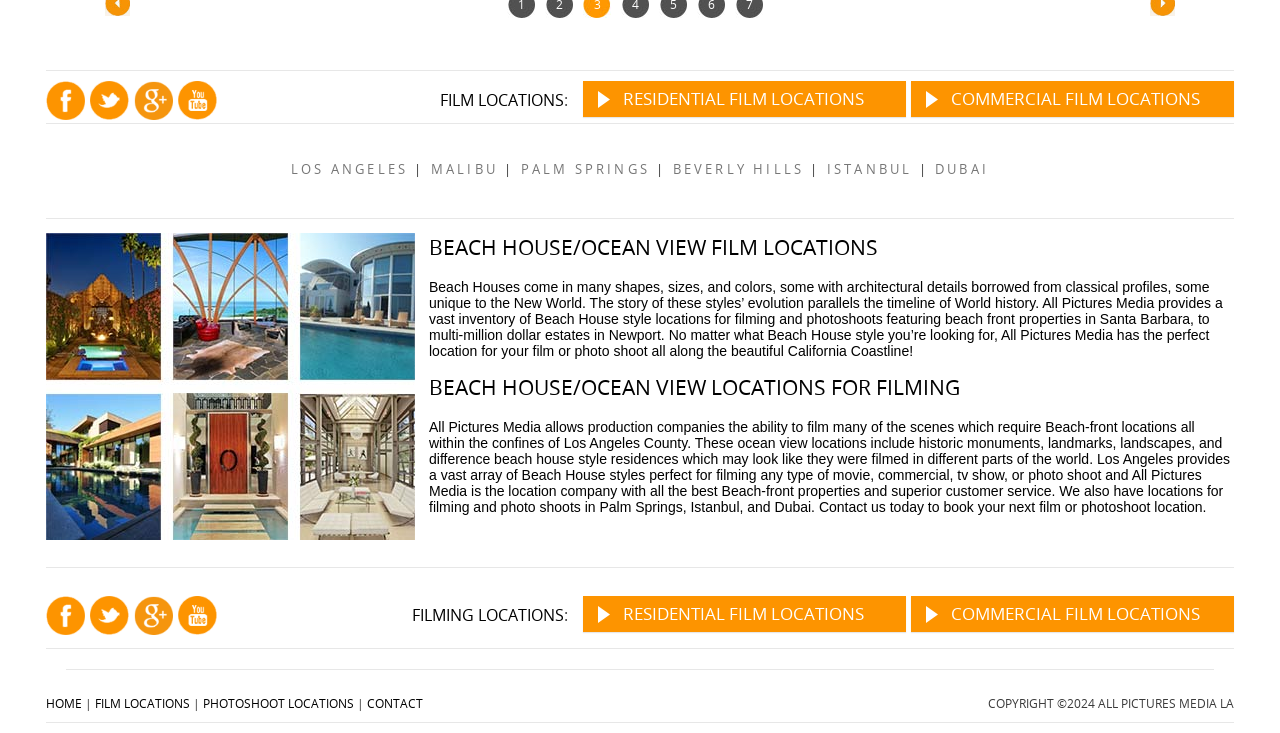Given the following UI element description: "Commercial Film Locations", find the bounding box coordinates in the webpage screenshot.

[0.743, 0.119, 0.938, 0.151]